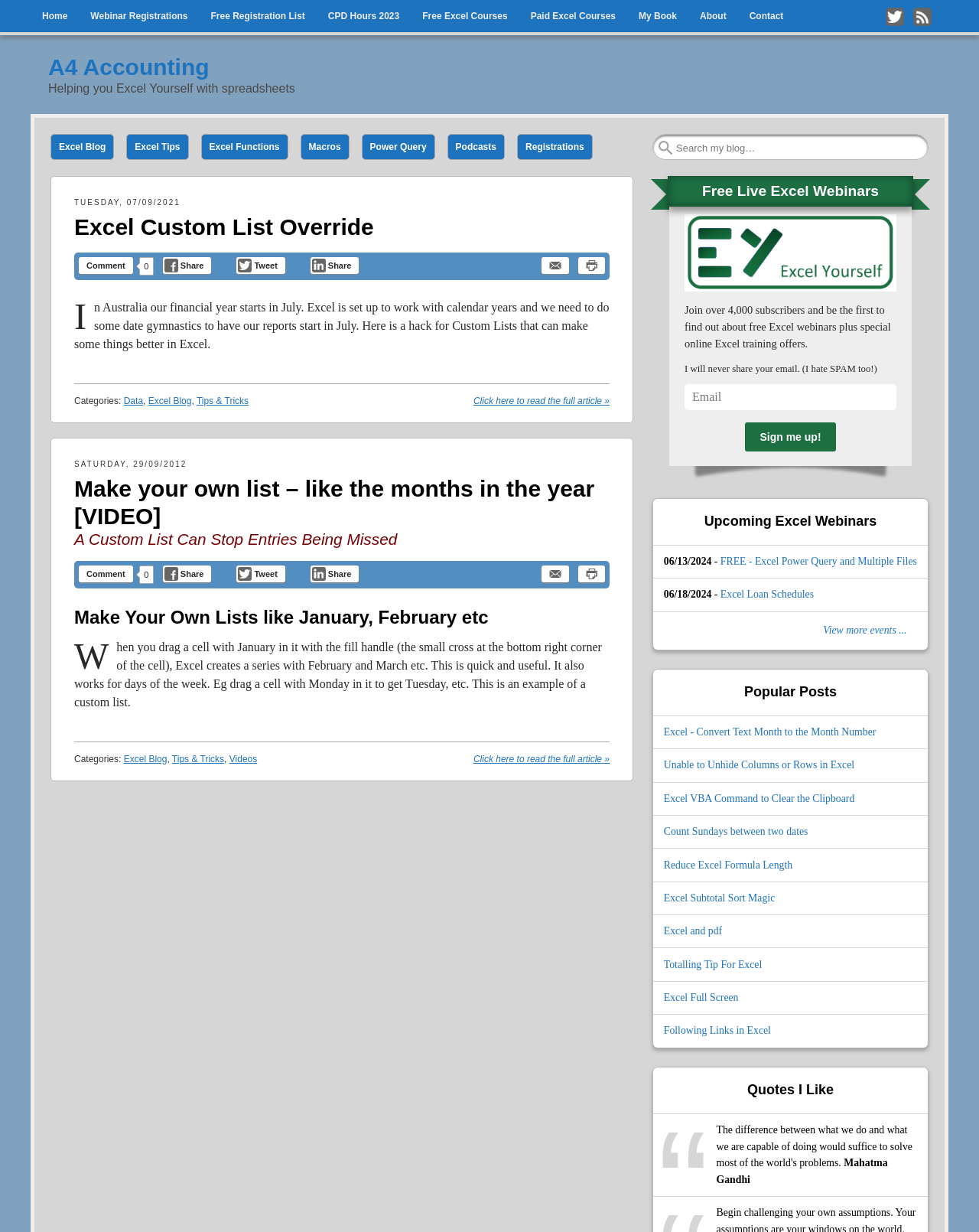Extract the bounding box coordinates for the UI element described as: "Excel and pdf".

[0.678, 0.751, 0.738, 0.76]